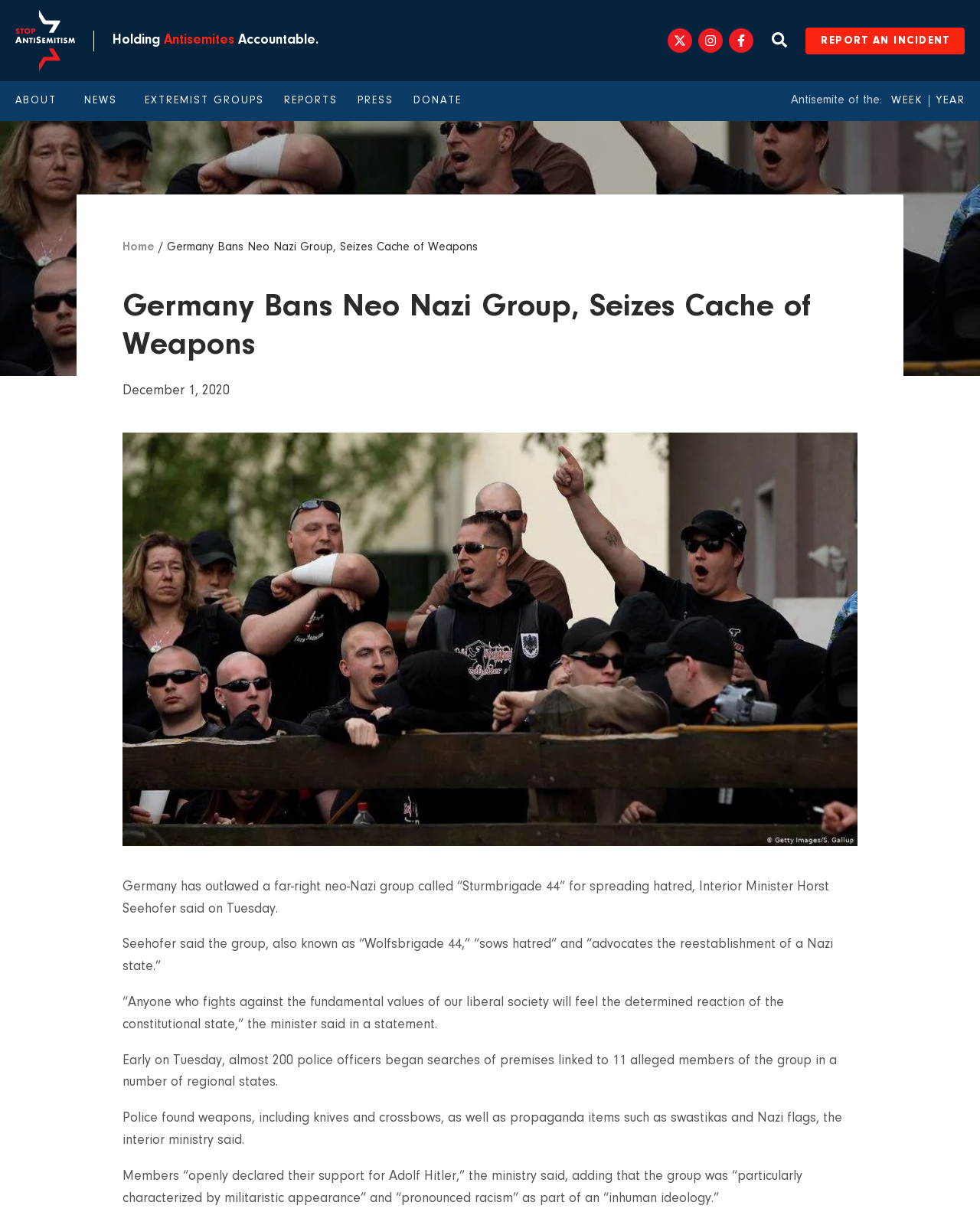Please specify the bounding box coordinates of the clickable region to carry out the following instruction: "Call the phone number". The coordinates should be four float numbers between 0 and 1, in the format [left, top, right, bottom].

None